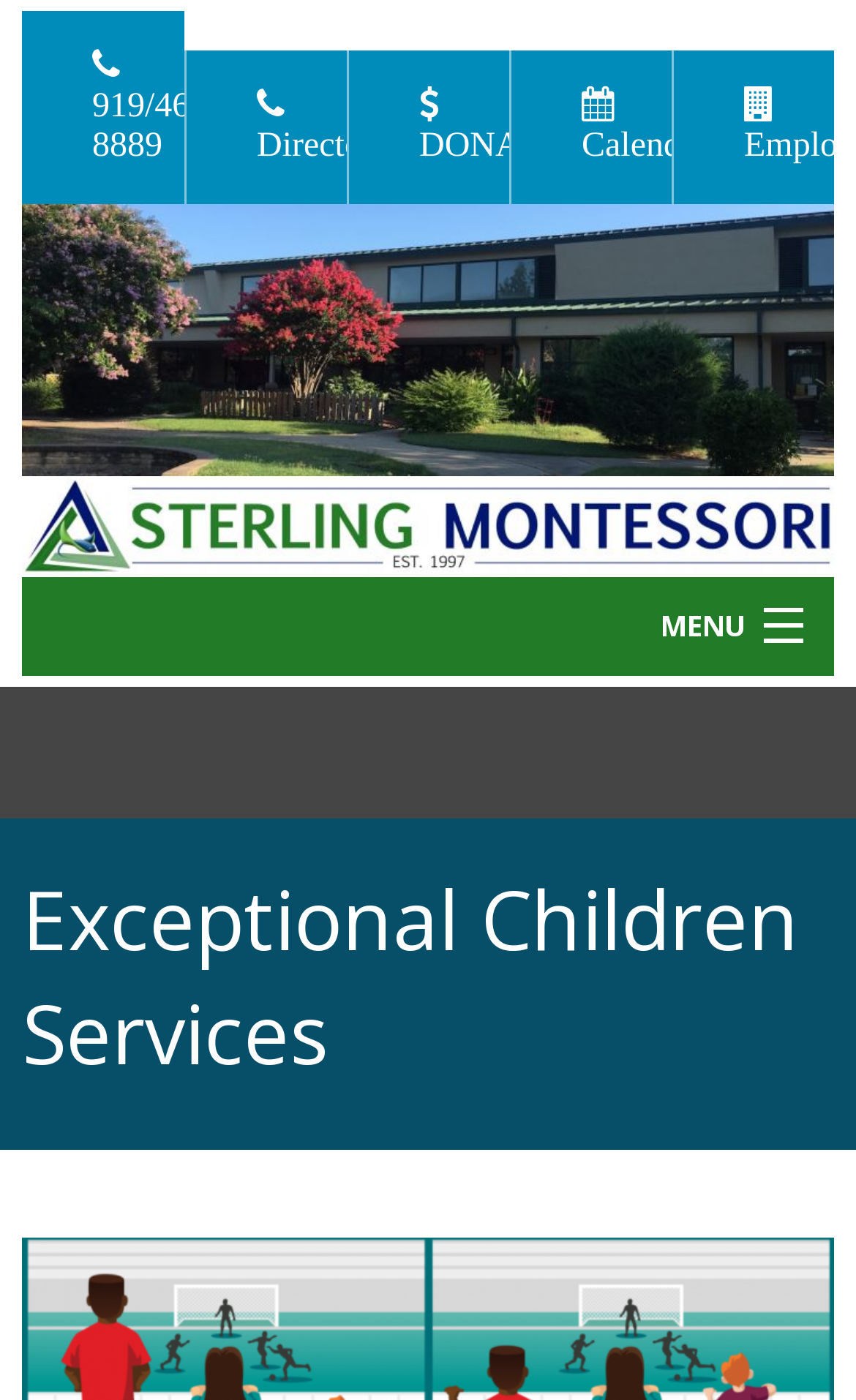How many 'BACK' headings are there?
Look at the image and respond with a one-word or short phrase answer.

5